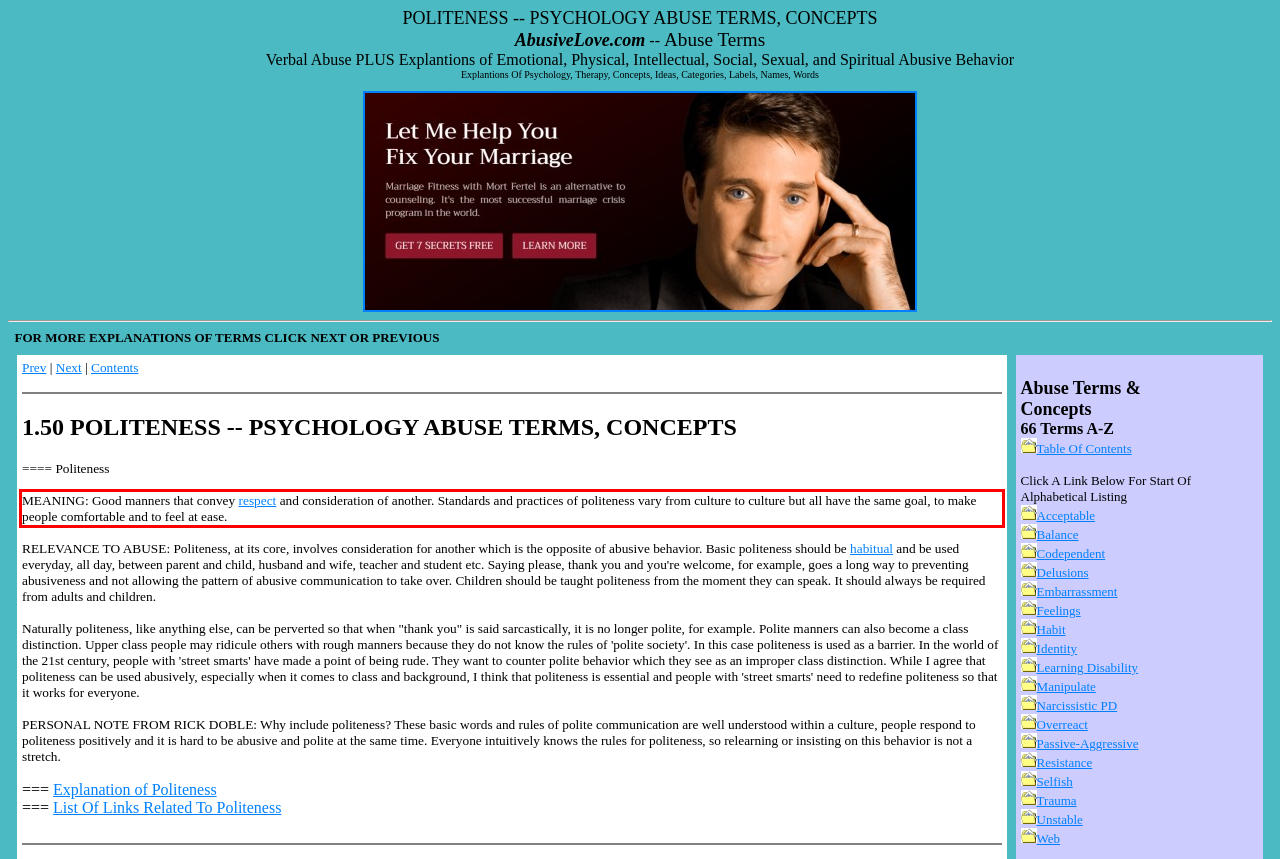Given a screenshot of a webpage with a red bounding box, please identify and retrieve the text inside the red rectangle.

MEANING: Good manners that convey respect and consideration of another. Standards and practices of politeness vary from culture to culture but all have the same goal, to make people comfortable and to feel at ease.